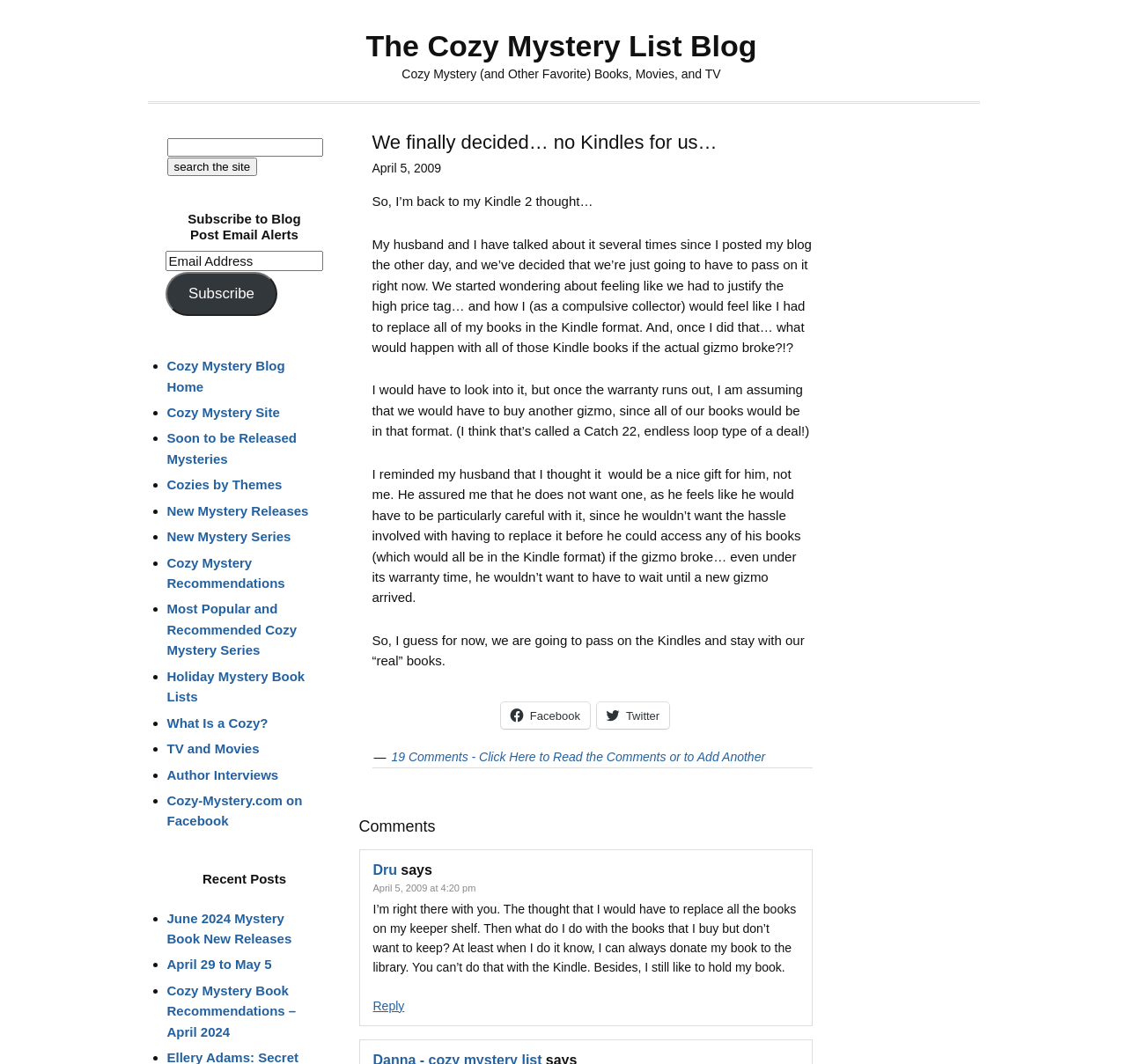Identify the bounding box coordinates for the element you need to click to achieve the following task: "Subscribe to blog post email alerts". Provide the bounding box coordinates as four float numbers between 0 and 1, in the form [left, top, right, bottom].

[0.146, 0.255, 0.246, 0.297]